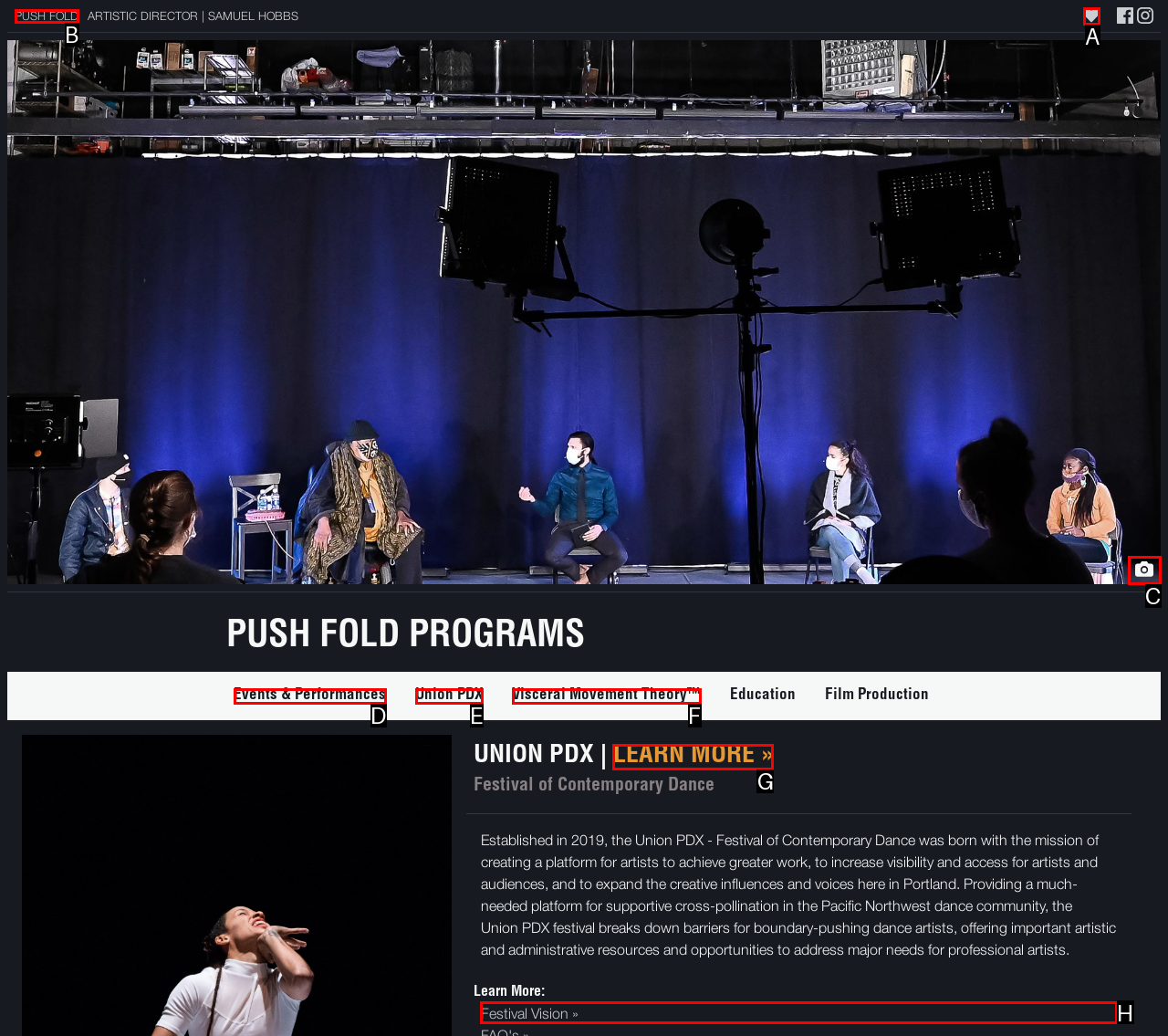Which HTML element should be clicked to fulfill the following task: View photo?
Reply with the letter of the appropriate option from the choices given.

C